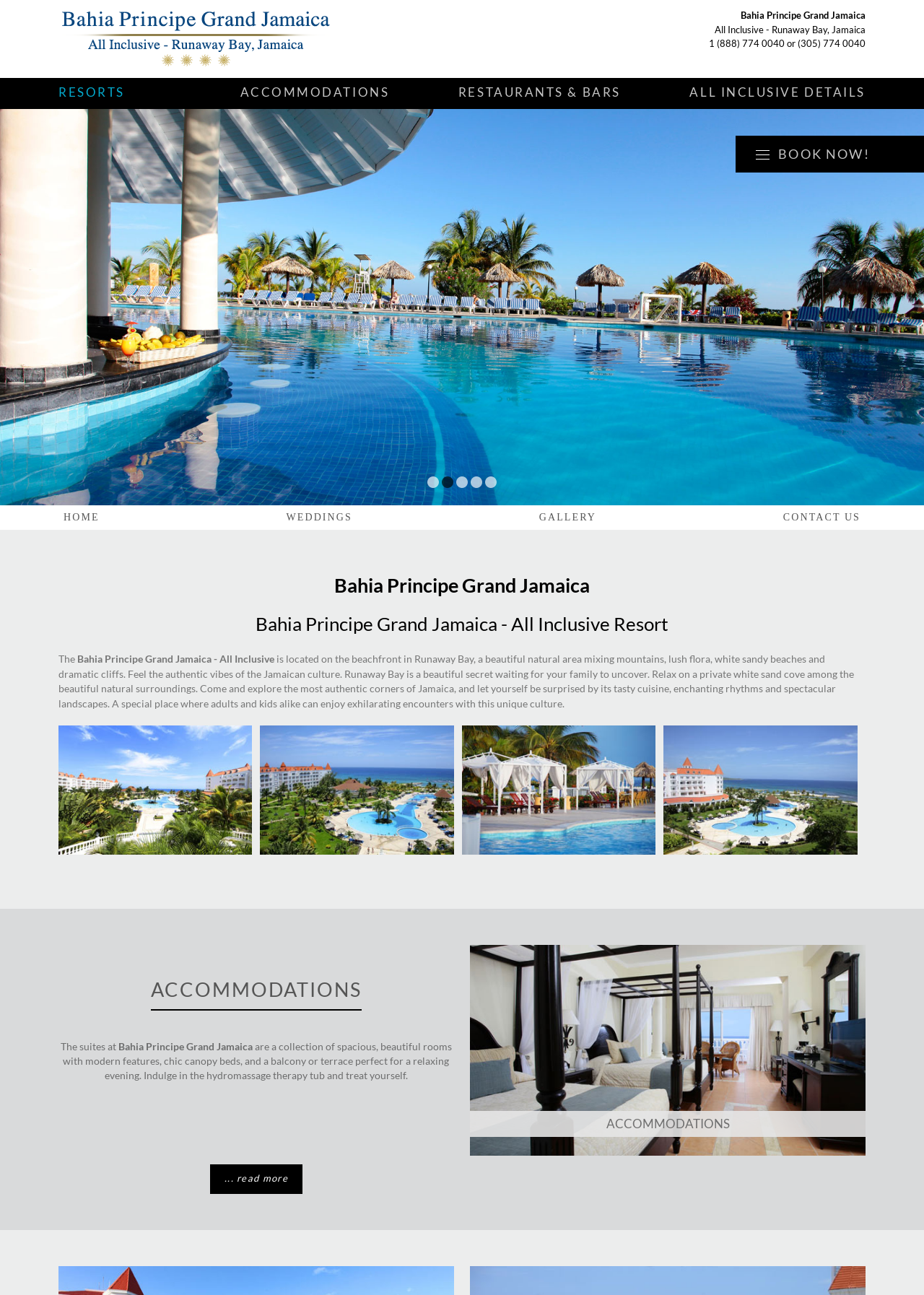How many links are there in the top navigation menu?
Examine the image closely and answer the question with as much detail as possible.

The top navigation menu can be found at the top of the webpage, and it has links to 'RESORTS', 'ACCOMMODATIONS', 'RESTAURANTS & BARS', 'ALL INCLUSIVE DETAILS', and 'HOME'.